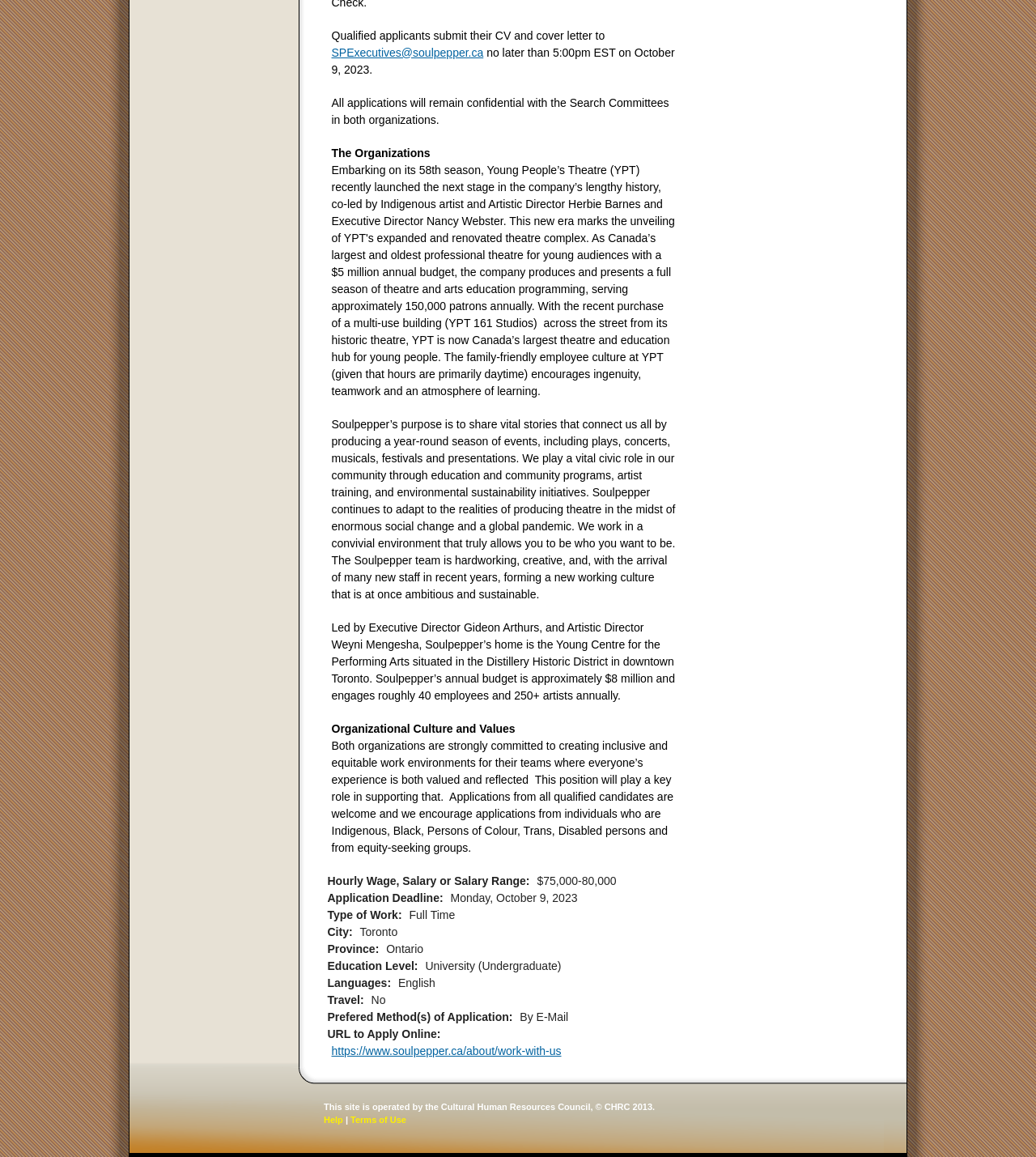What is the name of the organization's home?
Answer with a single word or phrase, using the screenshot for reference.

The Young Centre for the Performing Arts